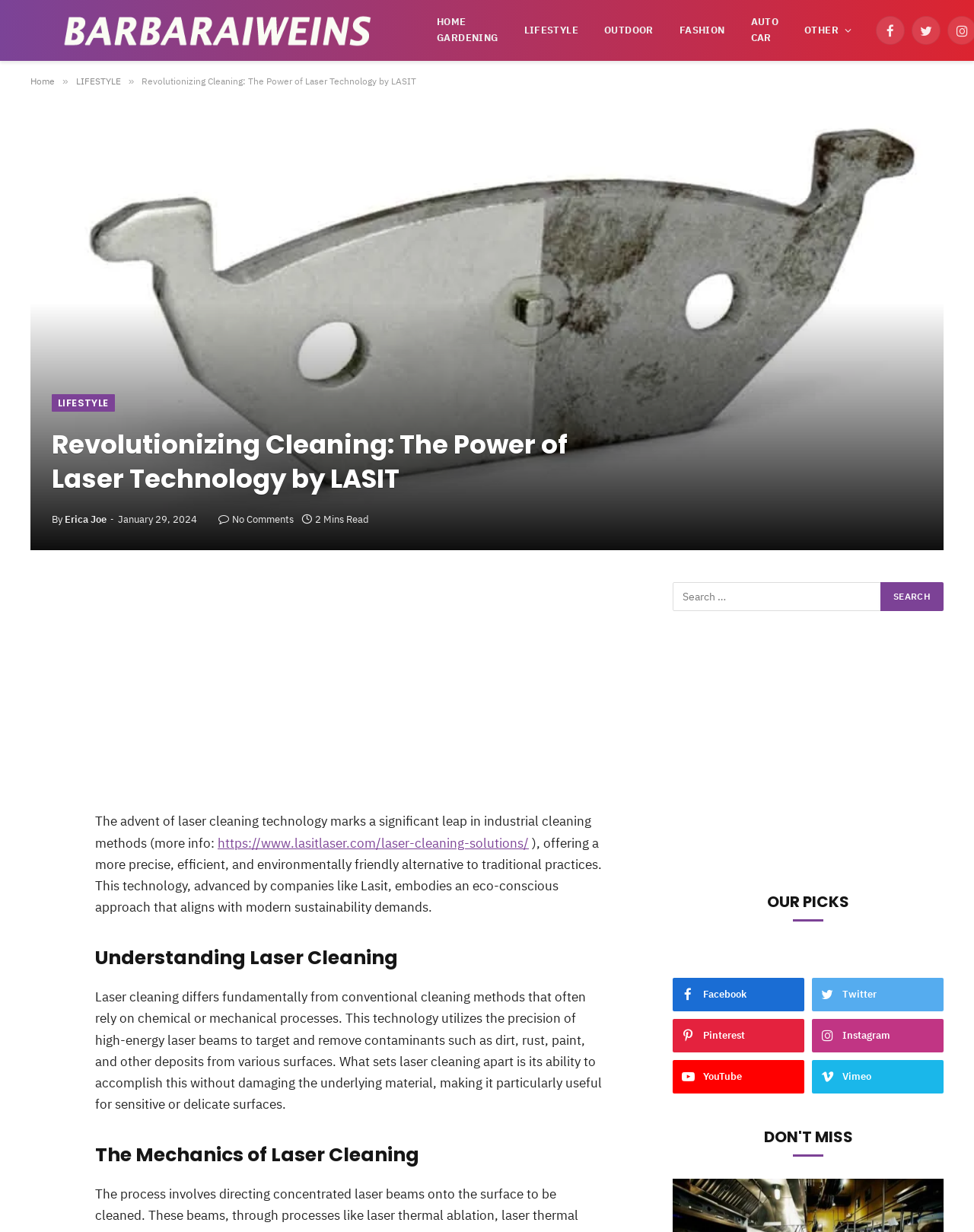How many minutes does it take to read the article?
Answer the question based on the image using a single word or a brief phrase.

2 Mins